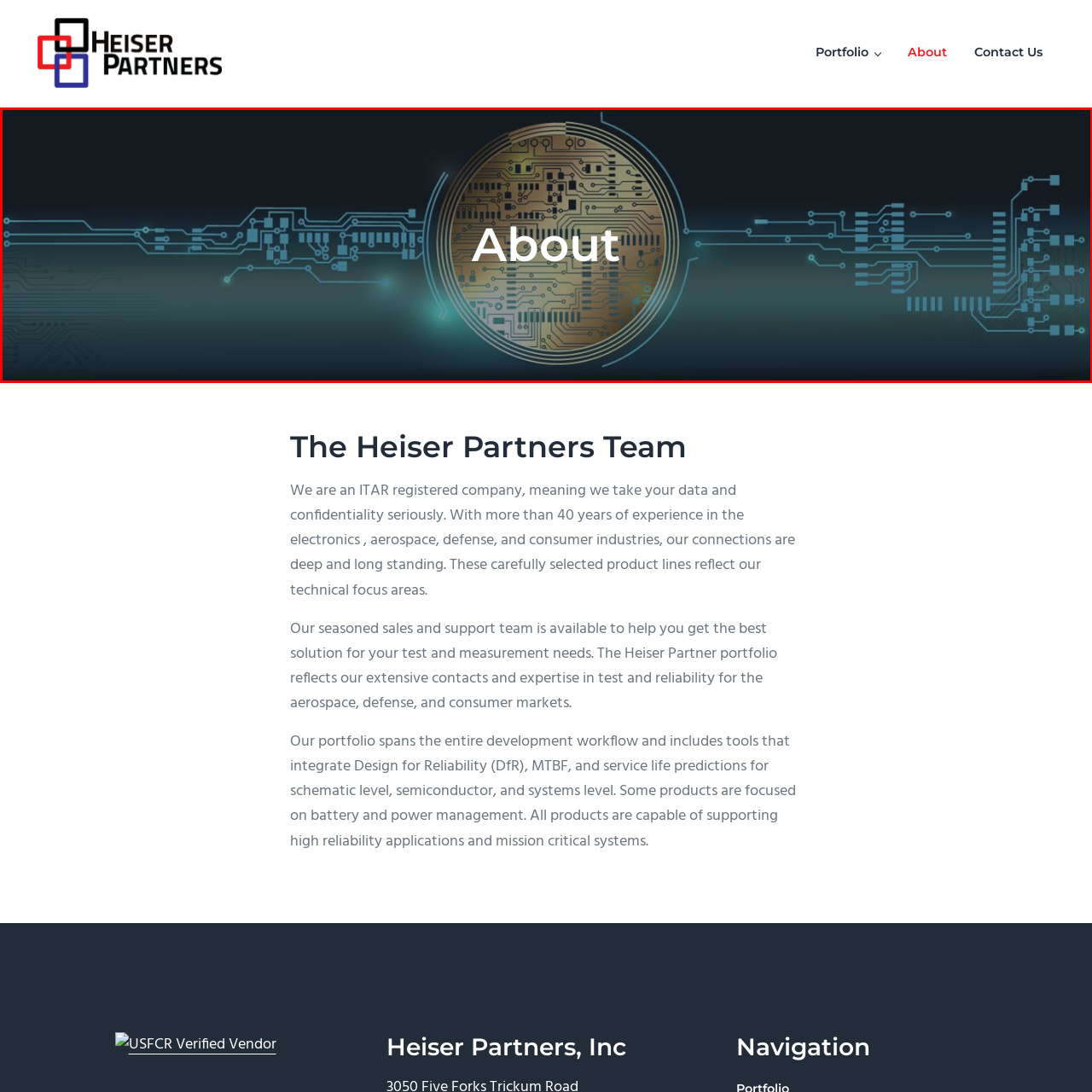What shape is the central element?
Concentrate on the part of the image that is enclosed by the red bounding box and provide a detailed response to the question.

The caption specifically mentions that the central element is a 'prominent circular element' which displays a golden, textured surface, symbolizing complexity and depth.